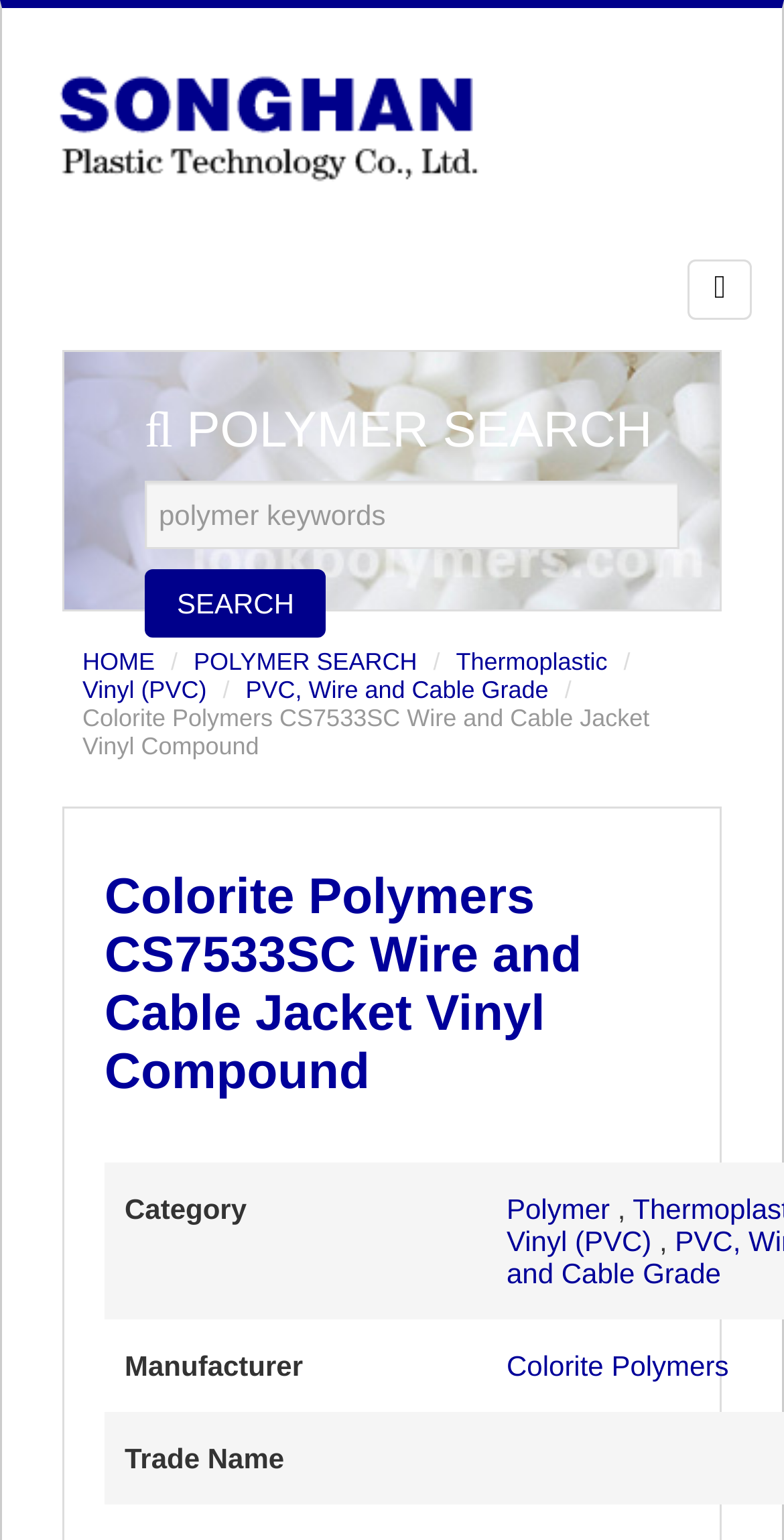Based on the image, please elaborate on the answer to the following question:
How many links are in the navigation menu?

The navigation menu consists of links 'HOME', 'POLYMER SEARCH', 'Thermoplastic', and 'Vinyl (PVC)'. These links are located at the top of the page, and there are 4 of them in total.